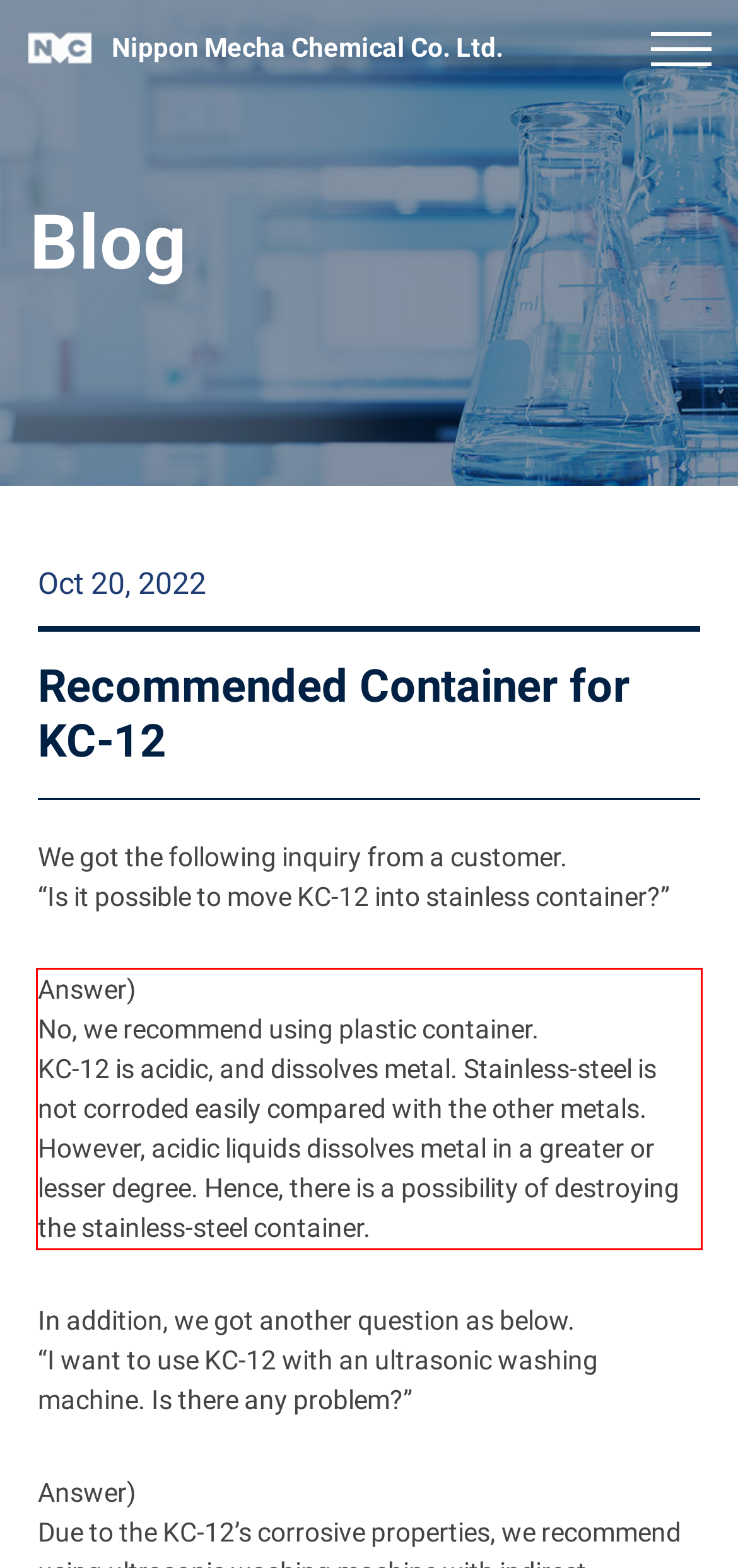Please look at the webpage screenshot and extract the text enclosed by the red bounding box.

Answer) No, we recommend using plastic container. KC-12 is acidic, and dissolves metal. Stainless-steel is not corroded easily compared with the other metals. However, acidic liquids dissolves metal in a greater or lesser degree. Hence, there is a possibility of destroying the stainless-steel container.